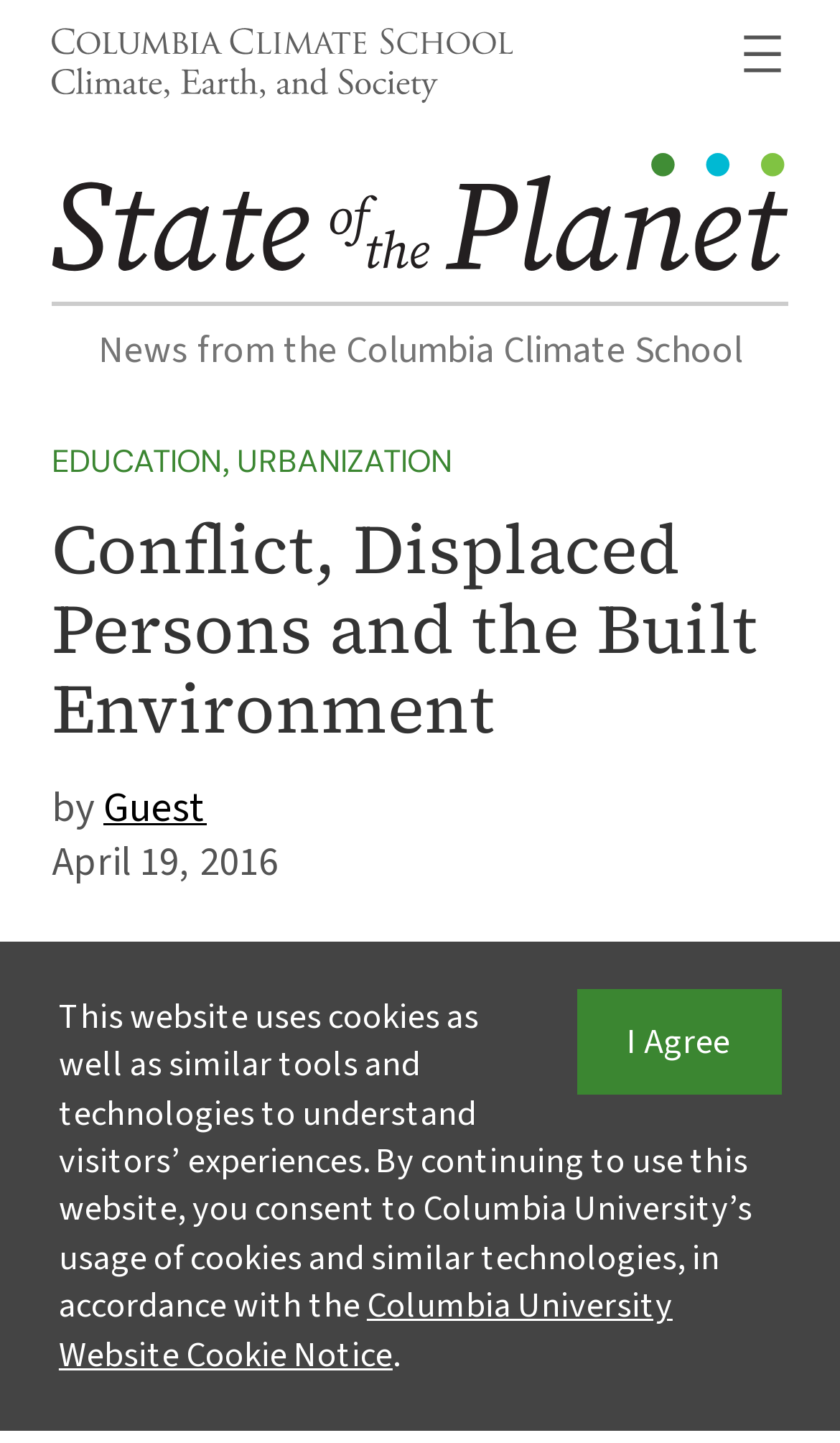Write an elaborate caption that captures the essence of the webpage.

The webpage appears to be an article from the Columbia Climate School, focusing on the topic of conflict, displaced persons, and the built environment. At the top left of the page, there is a figure with a link to the Columbia Climate School, accompanied by an image. 

To the right of this figure, there is a navigation menu with an "Open menu" button, which has a popup dialog. 

Below the navigation menu, there is a prominent link to "State of the Planet" with an associated image. 

The main content of the article begins with a heading "Conflict, Displaced Persons and the Built Environment" and is followed by a series of links to categories such as "EDUCATION" and "URBANIZATION". 

The article itself is written by Beth Fisher-Yoshida and was published on April 19, 2016. The text discusses the issue of internal displacement in Colombia, with a link to the phrase "internal displacement" within the article. 

At the bottom of the page, there is a notice about the website's use of cookies, with a link to the Columbia University Website Cookie Notice and a button to agree to the terms.